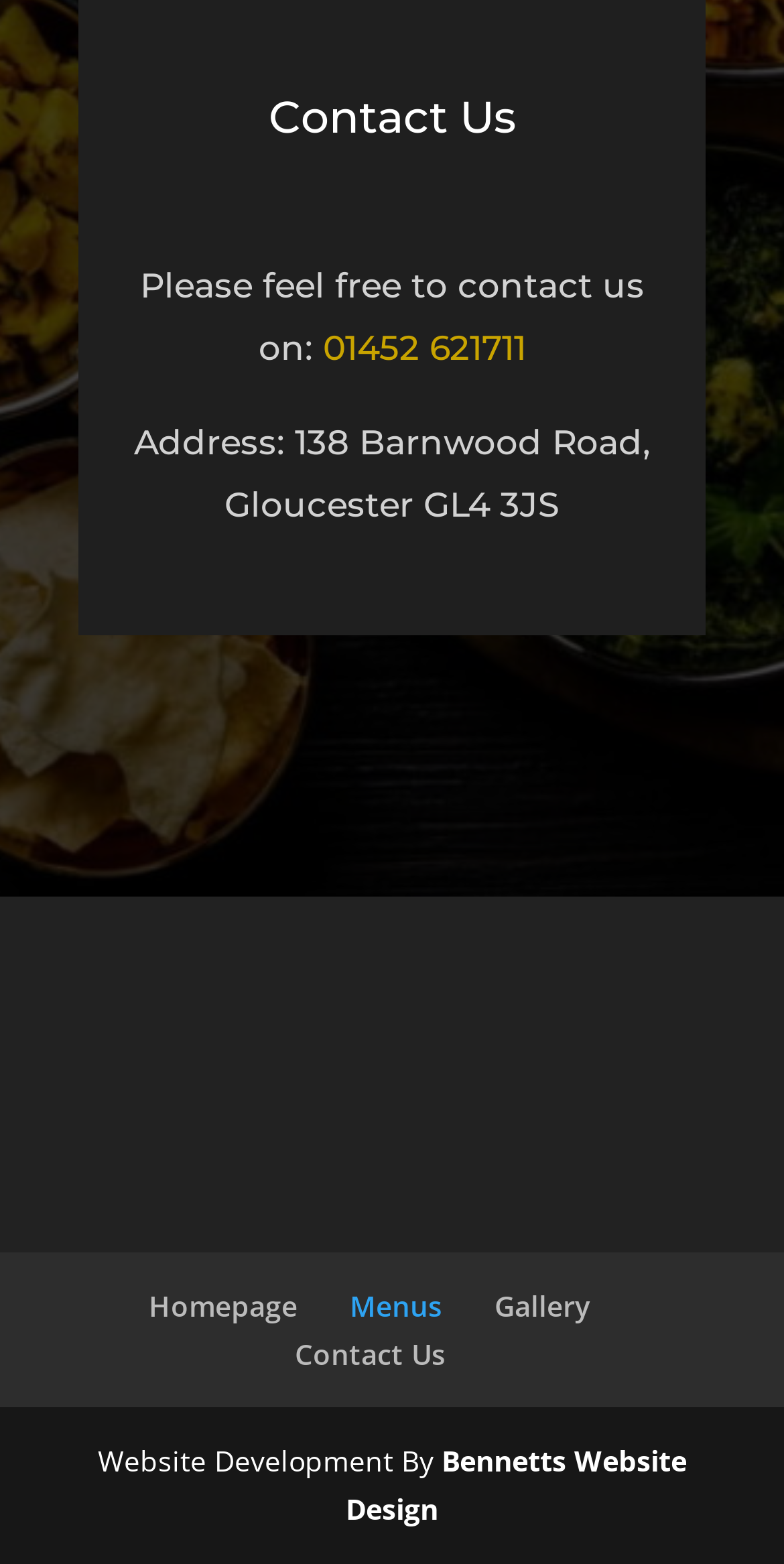Answer the question in a single word or phrase:
What is the address of the contact?

138 Barnwood Road, Gloucester GL4 3JS